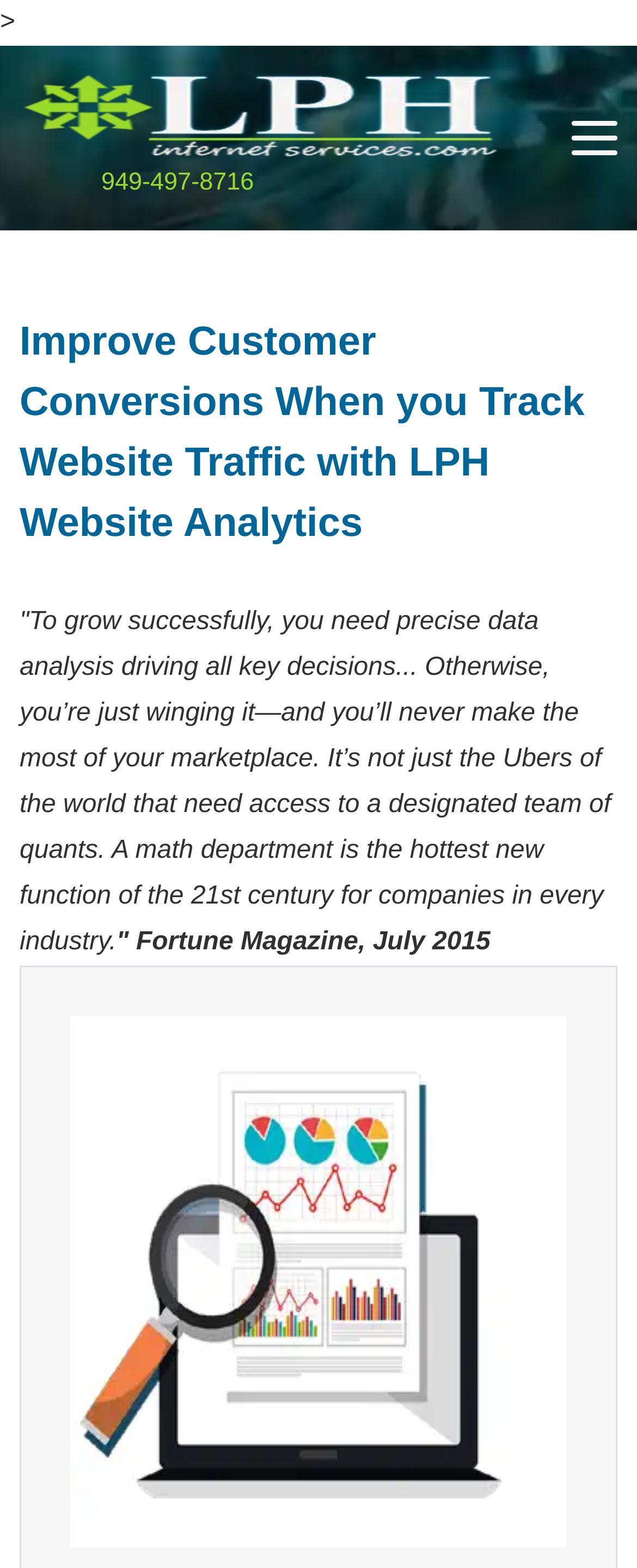Please provide a one-word or short phrase answer to the question:
What is the company mentioned on the webpage?

California Search Engine Optimization Agency